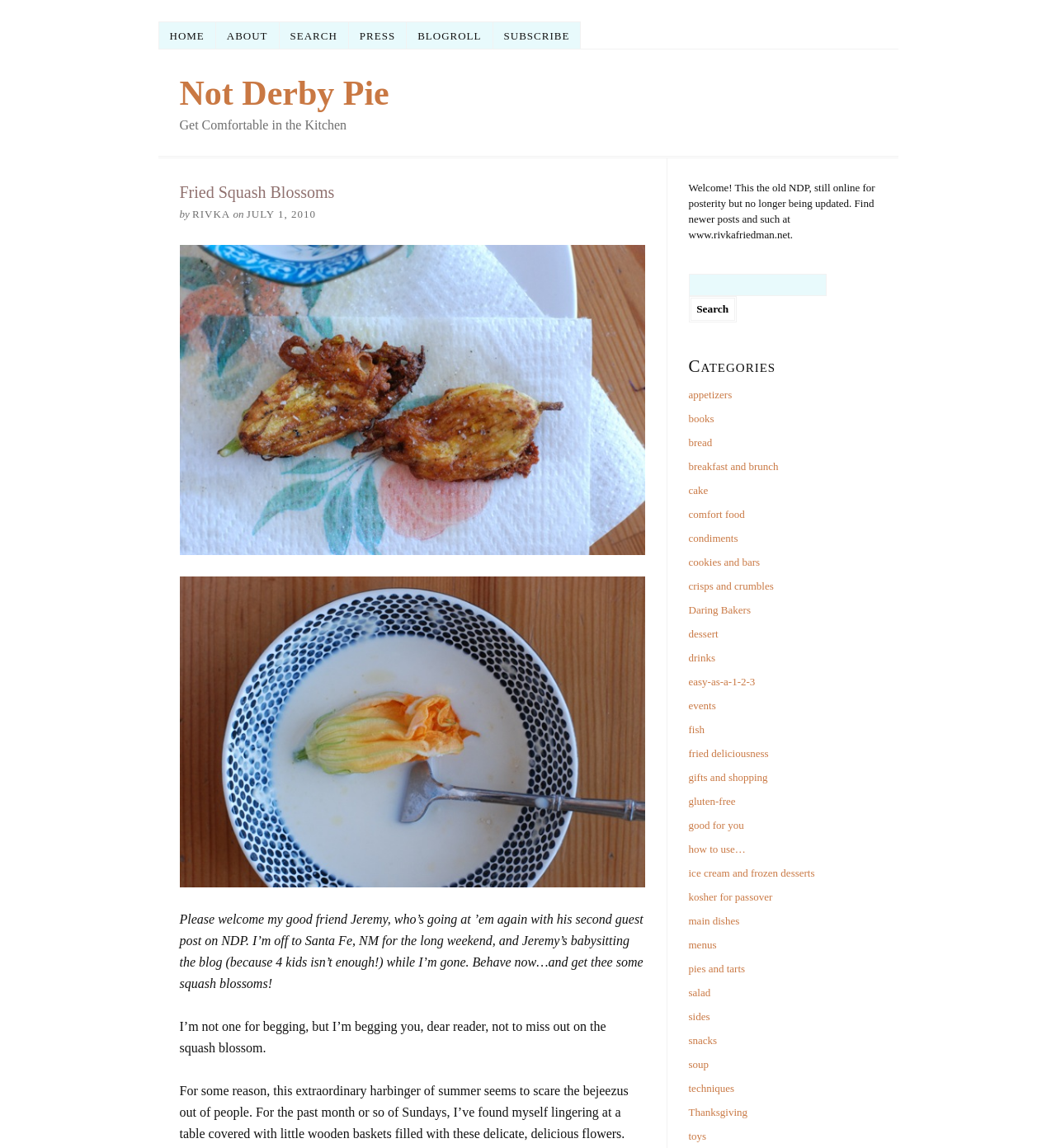Could you highlight the region that needs to be clicked to execute the instruction: "Click on the 'fried deliciousness' category"?

[0.652, 0.651, 0.728, 0.662]